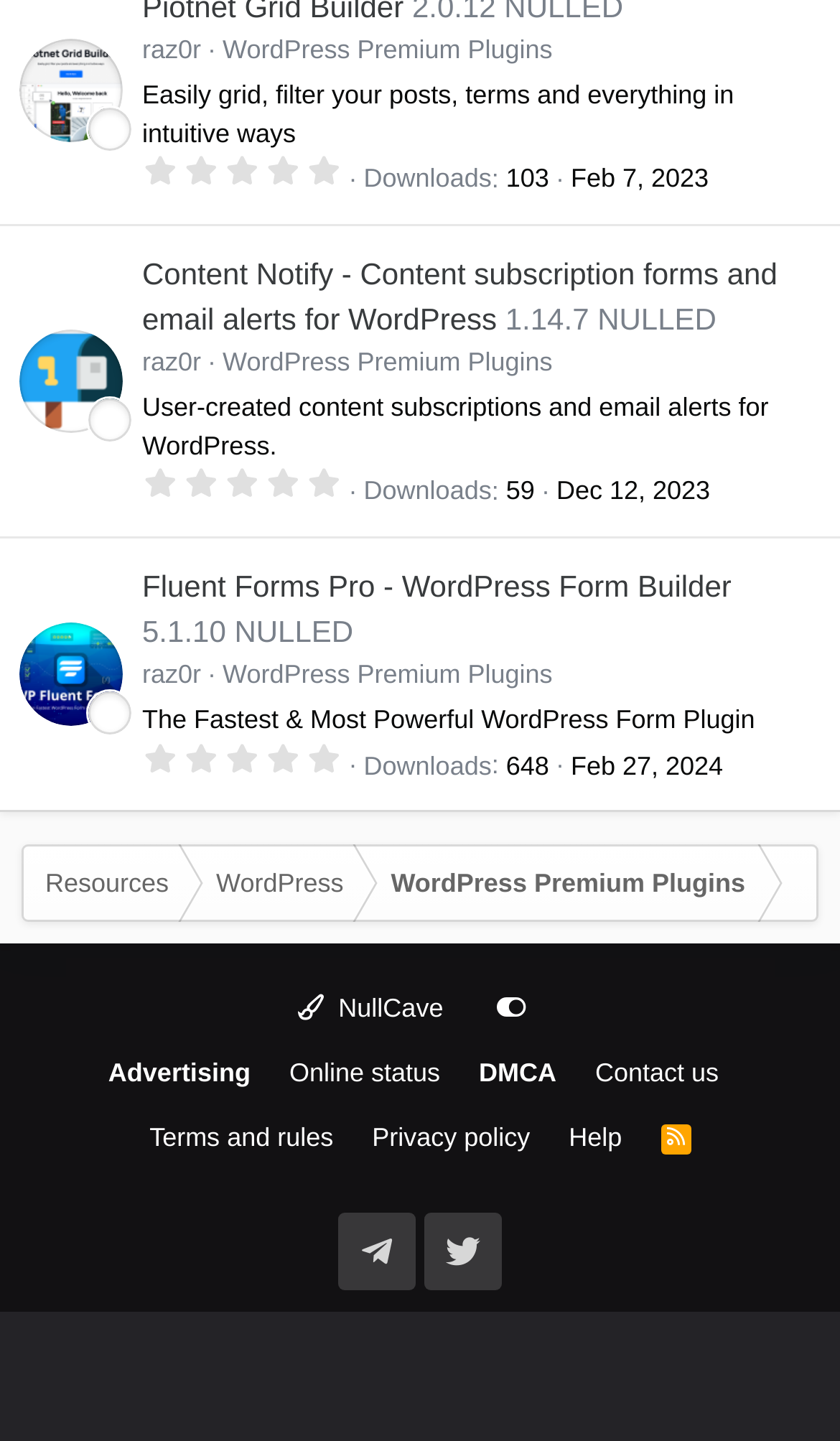What is the name of the first plugin?
Please craft a detailed and exhaustive response to the question.

The first plugin listed on the webpage is 'Piotnet Grid Builder', which can be found by looking at the link element with the text 'Piotnet Grid Builder'.